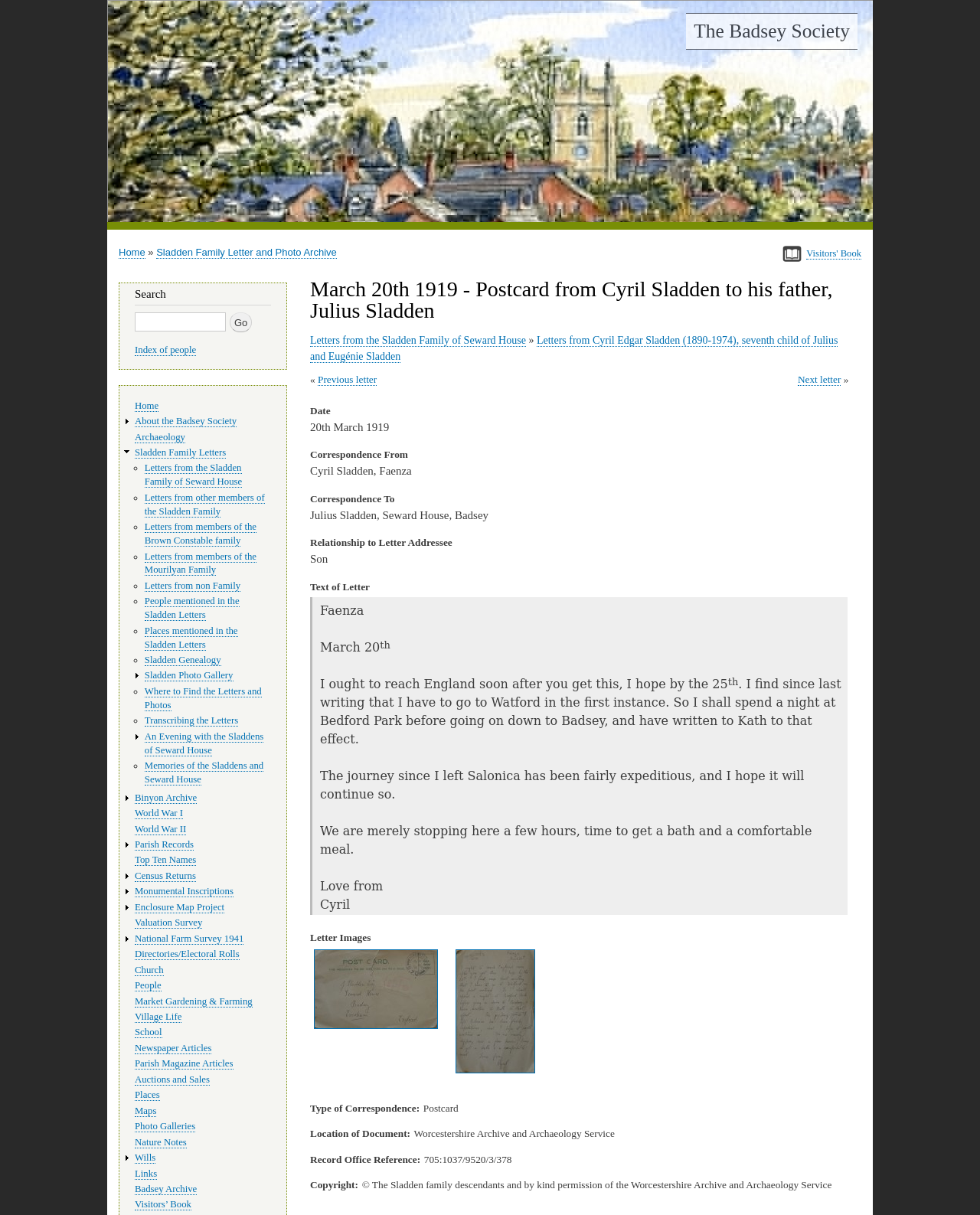What is the type of correspondence?
Please give a well-detailed answer to the question.

I found the answer by looking at the 'Type of Correspondence' section of the postcard, which is located in the article section of the webpage. The type of correspondence is specified as 'Postcard'.